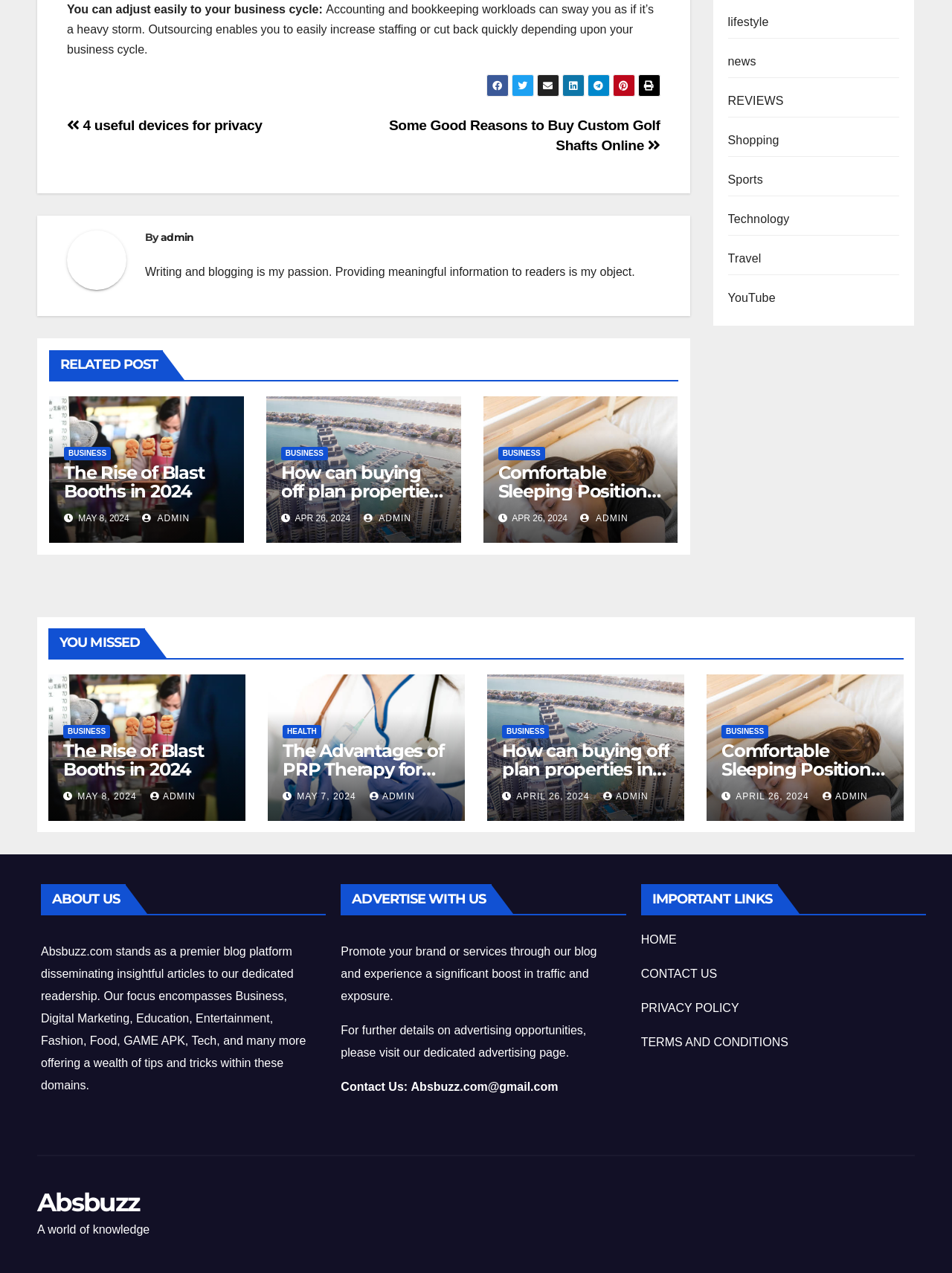Could you determine the bounding box coordinates of the clickable element to complete the instruction: "Read the article 'The Rise of Blast Booths in 2024'"? Provide the coordinates as four float numbers between 0 and 1, i.e., [left, top, right, bottom].

[0.067, 0.364, 0.24, 0.393]